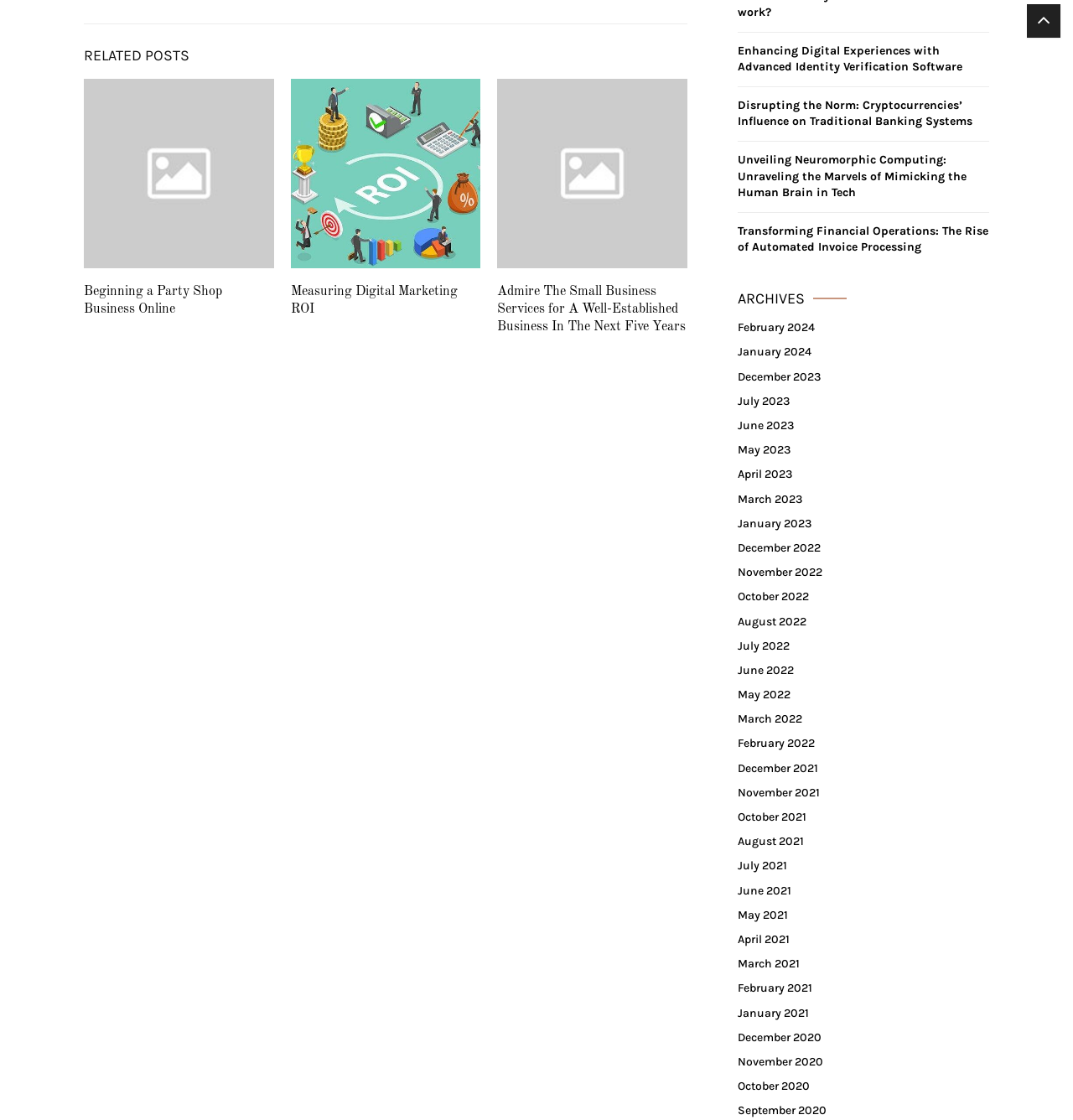Provide the bounding box coordinates of the UI element that matches the description: "parent_node: APPS & WEB".

[0.957, 0.004, 0.988, 0.034]